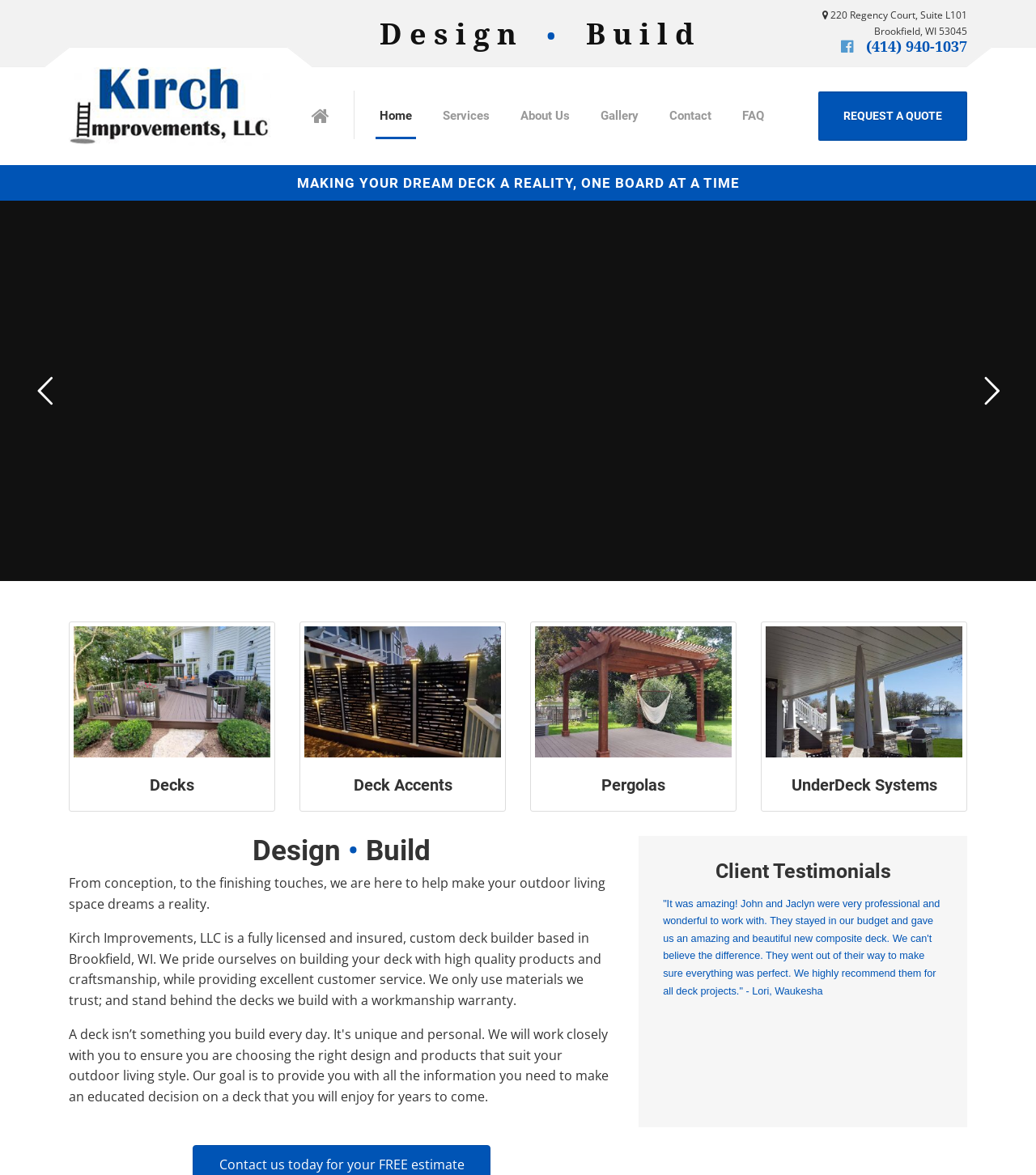Predict the bounding box for the UI component with the following description: "alt="Kirch Improvements, LLC"".

[0.066, 0.092, 0.262, 0.105]